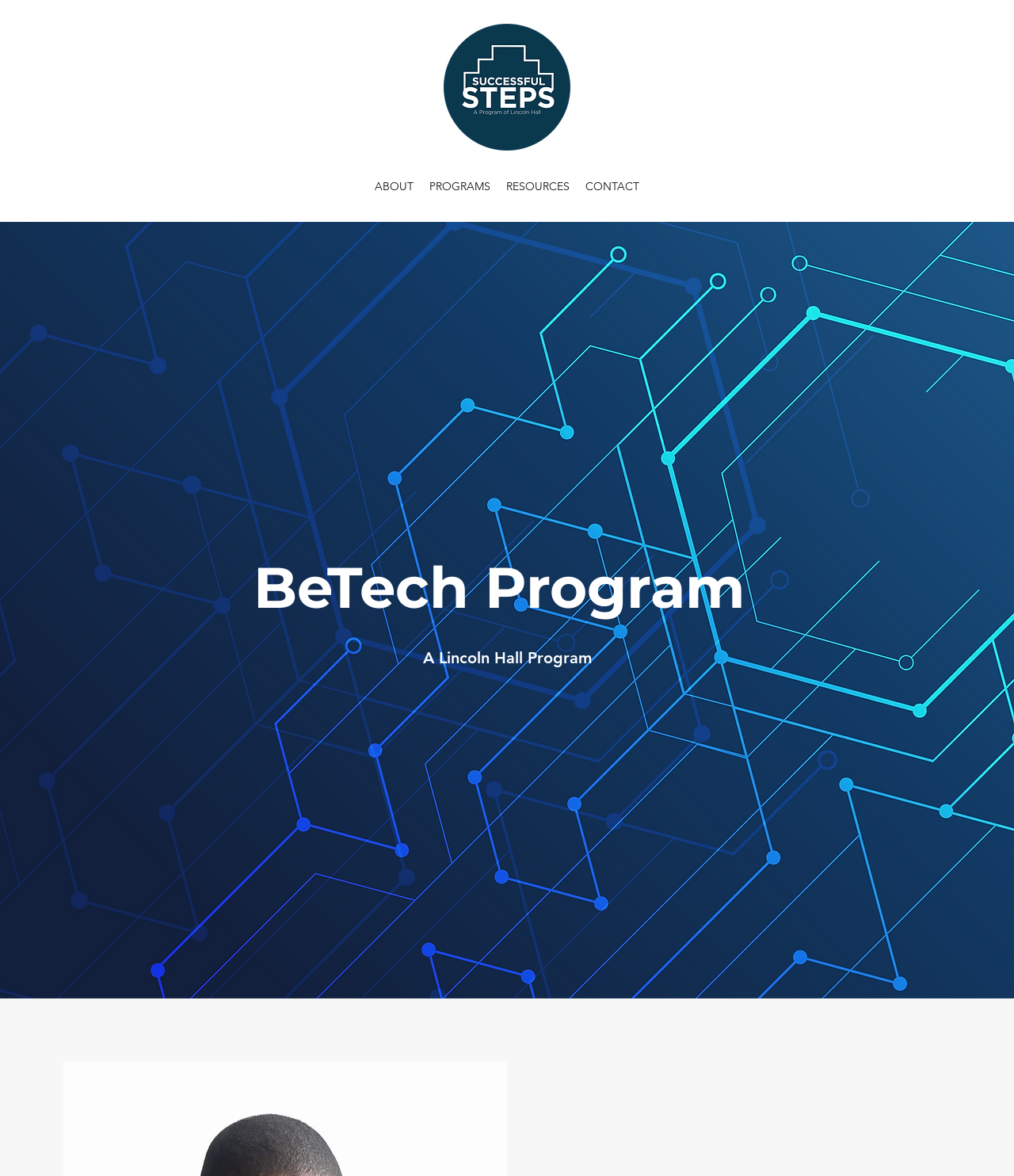Predict the bounding box of the UI element that fits this description: "RESOURCES".

[0.491, 0.148, 0.57, 0.168]